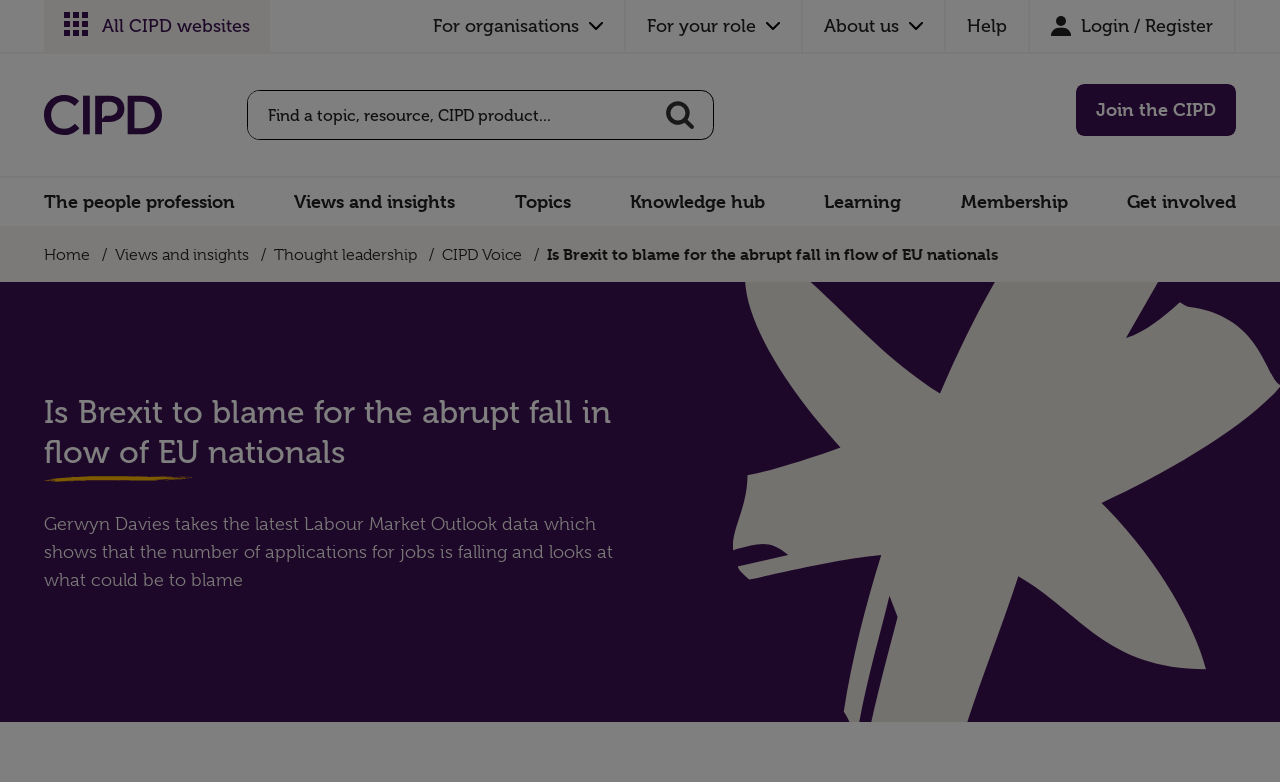Determine the bounding box coordinates for the HTML element described here: "parent_node: Search site: value="Search"".

[0.512, 0.116, 0.55, 0.178]